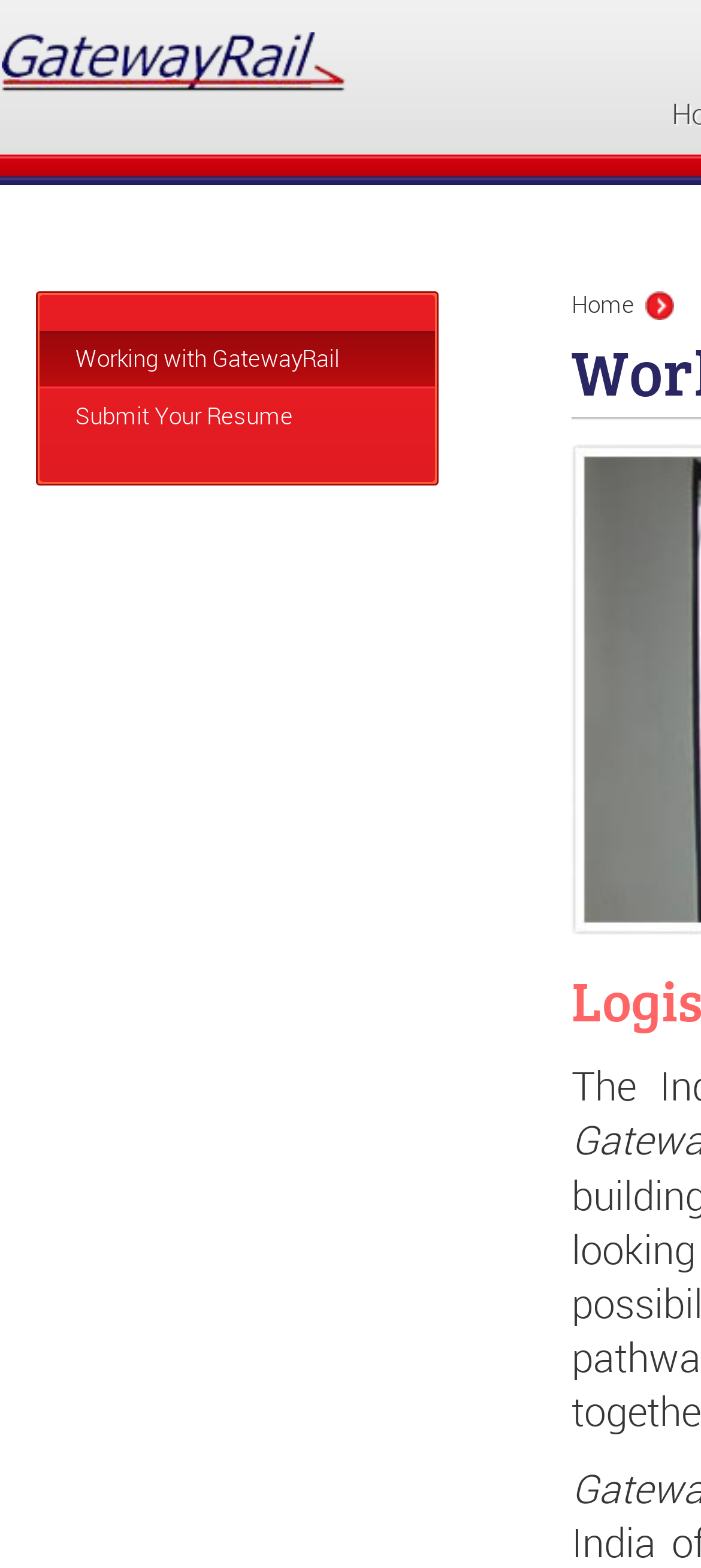Provide the bounding box for the UI element matching this description: "Home".

[0.815, 0.186, 0.905, 0.204]